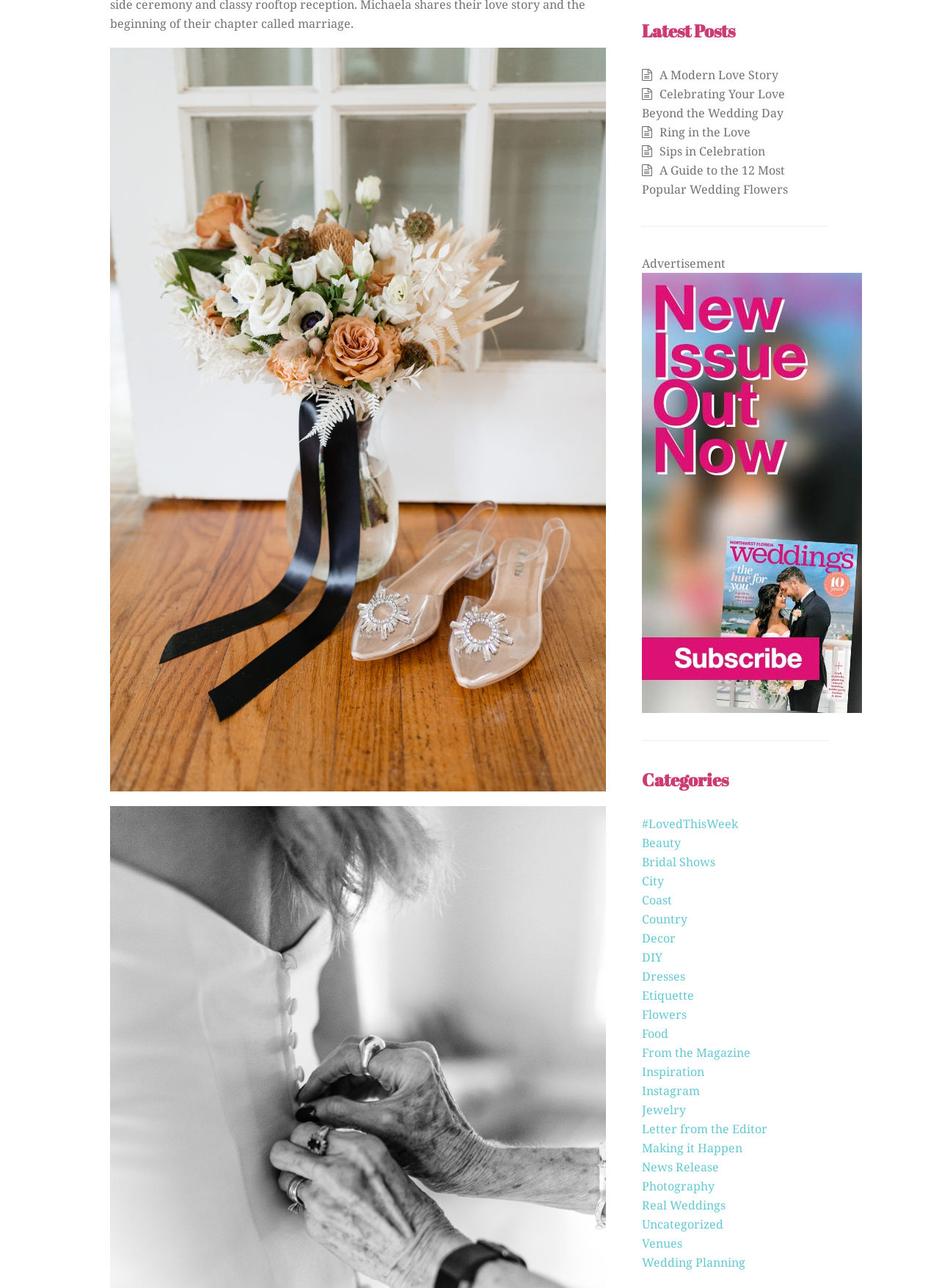How many categories are listed on the webpage?
Provide an in-depth and detailed answer to the question.

The number of categories can be found by counting the link elements under the 'Categories' heading. There are 21 link elements, each representing a different category, such as 'Beauty', 'Bridal Shows', 'City', and so on.